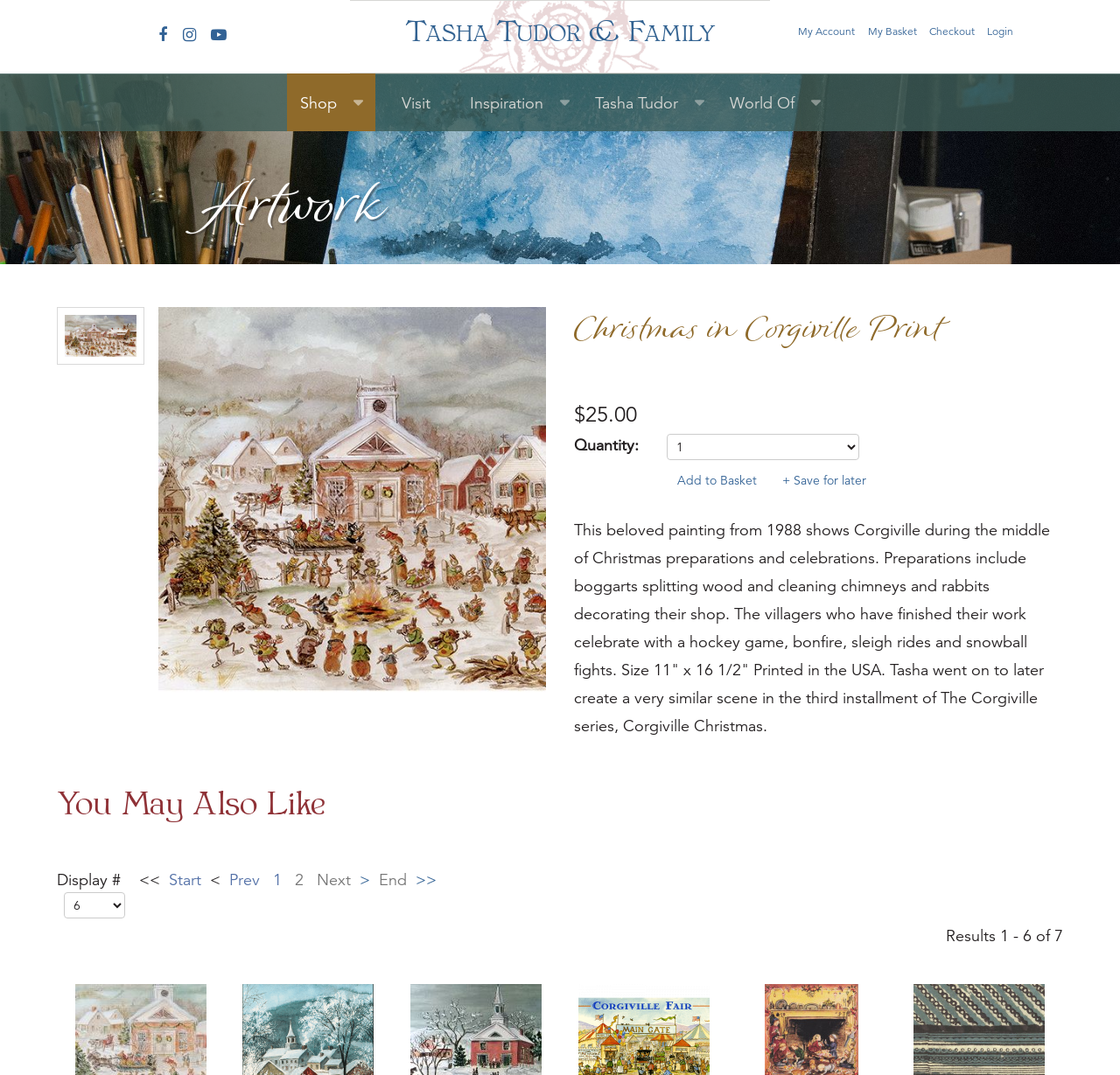Please provide the bounding box coordinates for the element that needs to be clicked to perform the instruction: "Visit Tasha Tudor on Facebook". The coordinates must consist of four float numbers between 0 and 1, formatted as [left, top, right, bottom].

[0.136, 0.02, 0.154, 0.045]